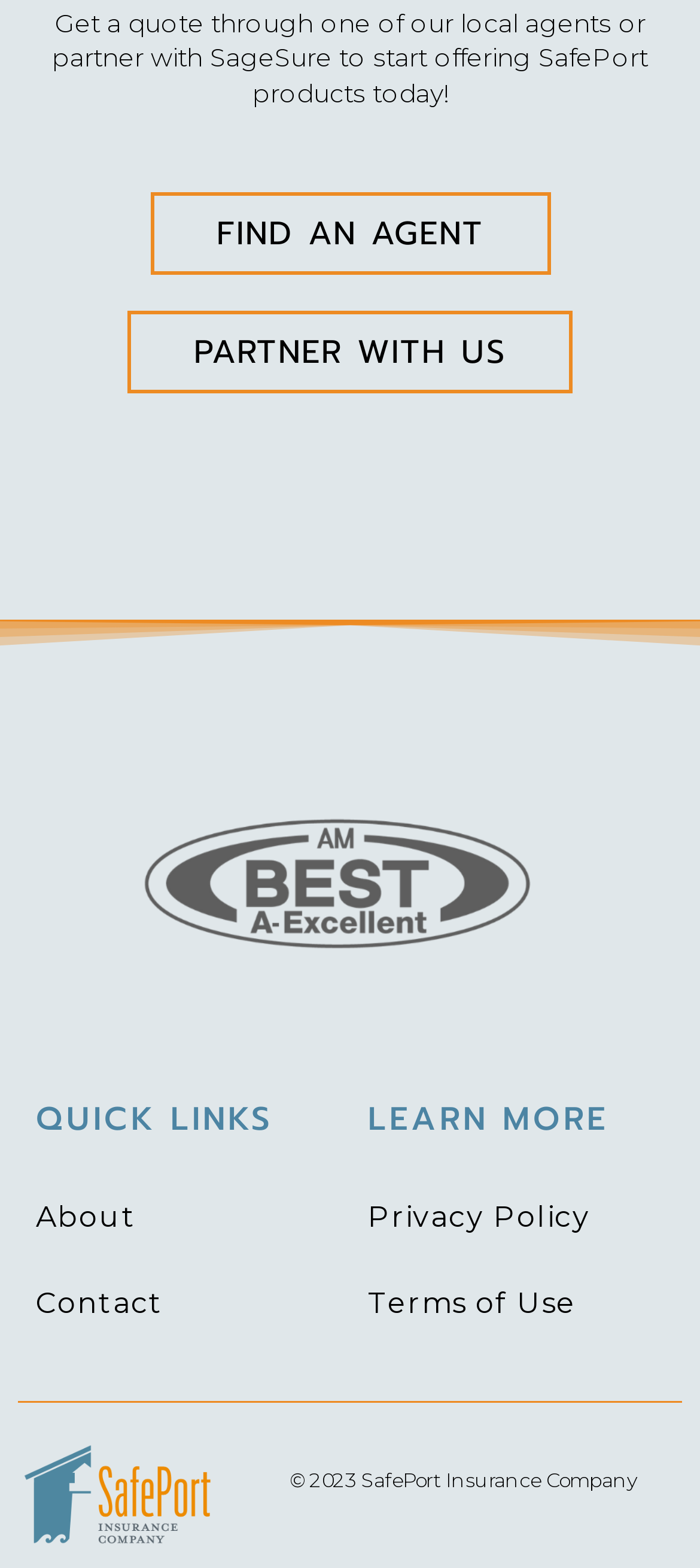How many links are there under 'LEARN MORE'?
Provide a comprehensive and detailed answer to the question.

Under the 'LEARN MORE' heading, there are two links: 'Privacy Policy' and 'Terms of Use'. These links are located at the bottom right of the webpage.